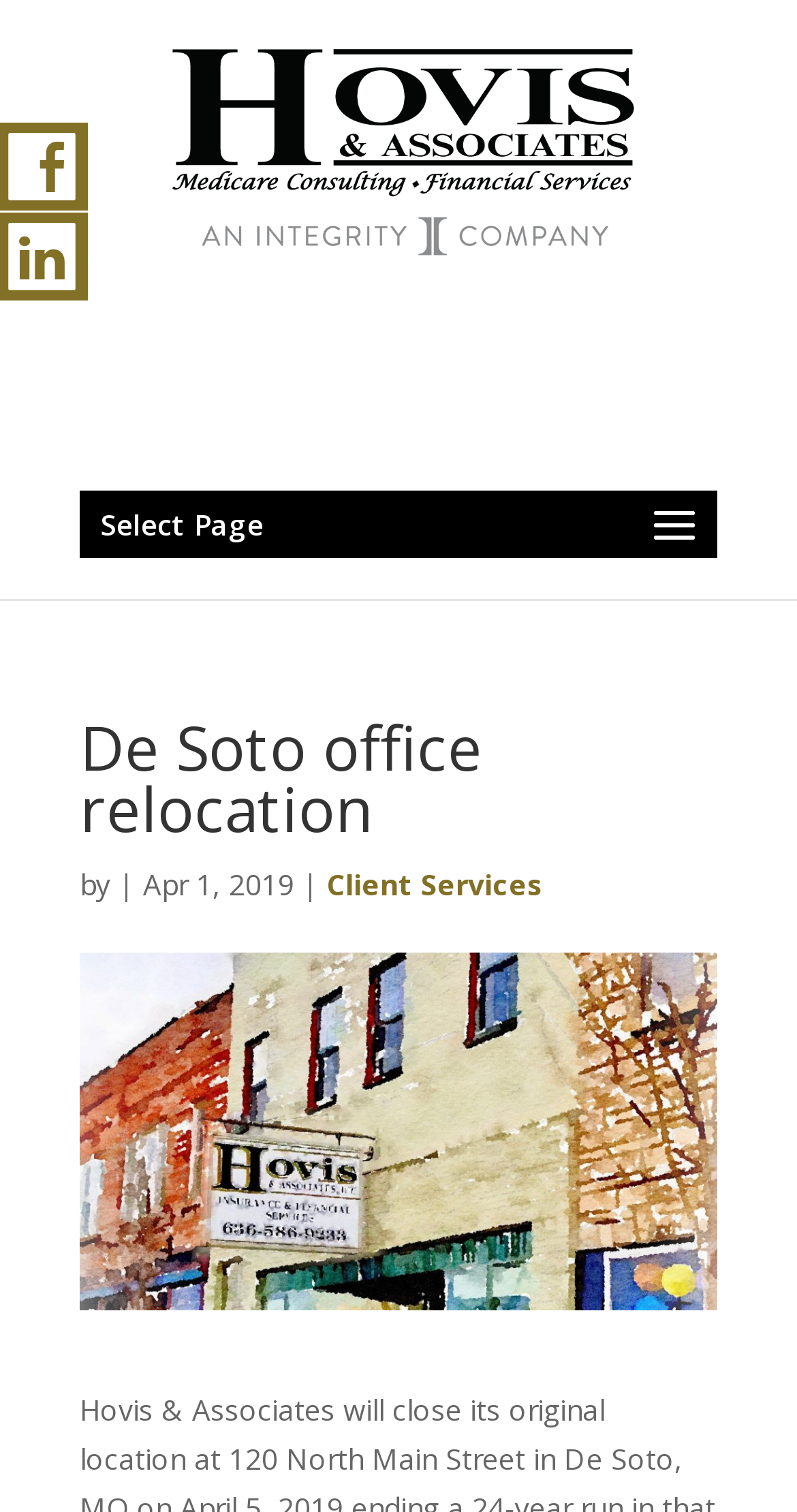Locate the bounding box coordinates of the UI element described by: "Client Services". Provide the coordinates as four float numbers between 0 and 1, formatted as [left, top, right, bottom].

[0.41, 0.572, 0.682, 0.598]